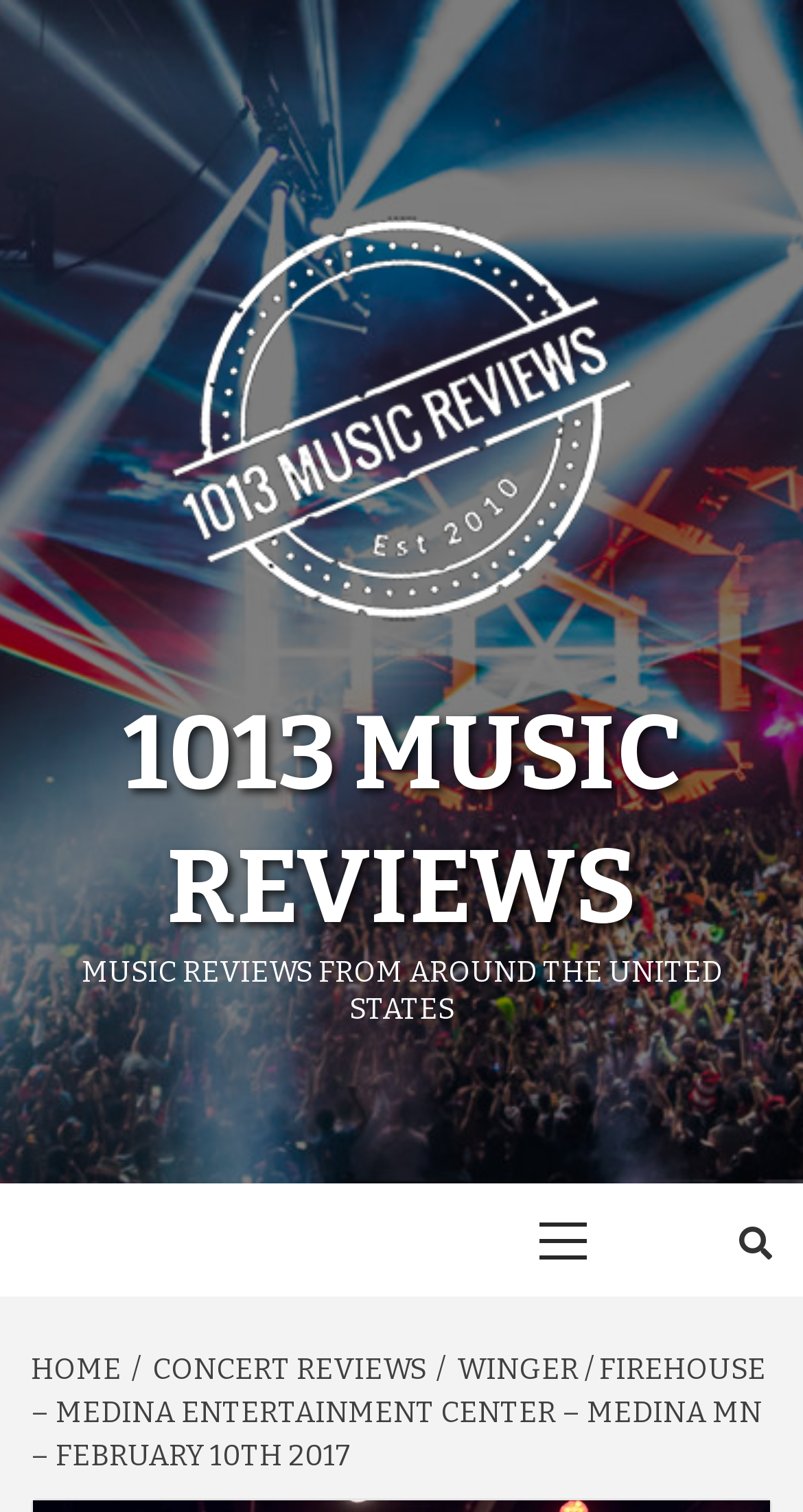Summarize the webpage comprehensively, mentioning all visible components.

The webpage appears to be a photo gallery of a Winger concert at the Medina Entertainment Center in Medina, MN, on February 10th, 2017. At the top of the page, there is a link to "1013 Music Reviews" accompanied by an image with the same name. Below this, there is a heading that reads "MUSIC REVIEWS FROM AROUND THE UNITED STATES".

On the top-right side of the page, there is a primary menu with a label "Primary Menu". Next to it, there is a search icon represented by a magnifying glass symbol. 

The main content of the page is divided into sections, with a navigation menu at the bottom of the page displaying breadcrumbs. The breadcrumbs show the path "HOME > CONCERT REVIEWS > WINGER / FIREHOUSE – MEDINA ENTERTAINMENT CENTER – MEDINA MN – FEBRUARY 10TH 2017".